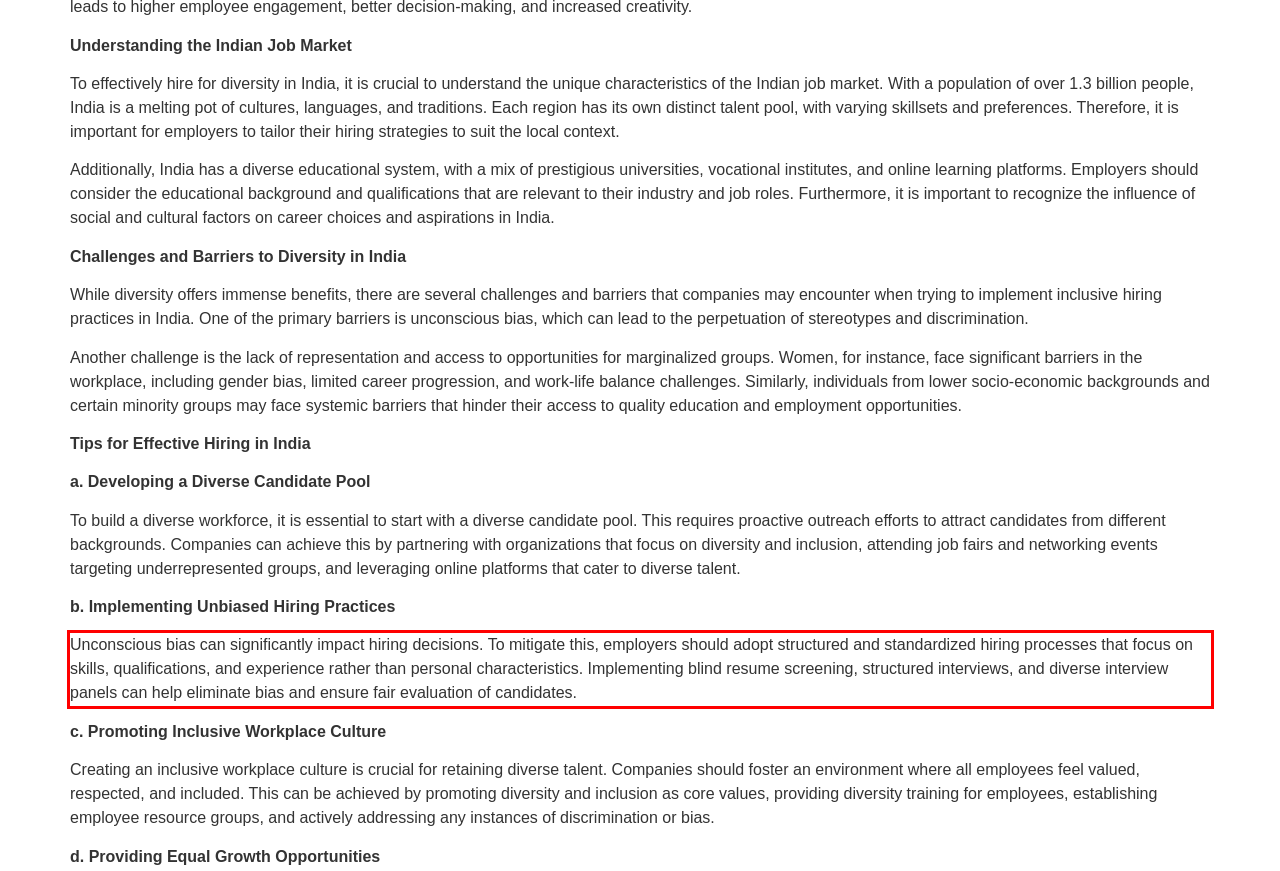Please examine the screenshot of the webpage and read the text present within the red rectangle bounding box.

Unconscious bias can significantly impact hiring decisions. To mitigate this, employers should adopt structured and standardized hiring processes that focus on skills, qualifications, and experience rather than personal characteristics. Implementing blind resume screening, structured interviews, and diverse interview panels can help eliminate bias and ensure fair evaluation of candidates.